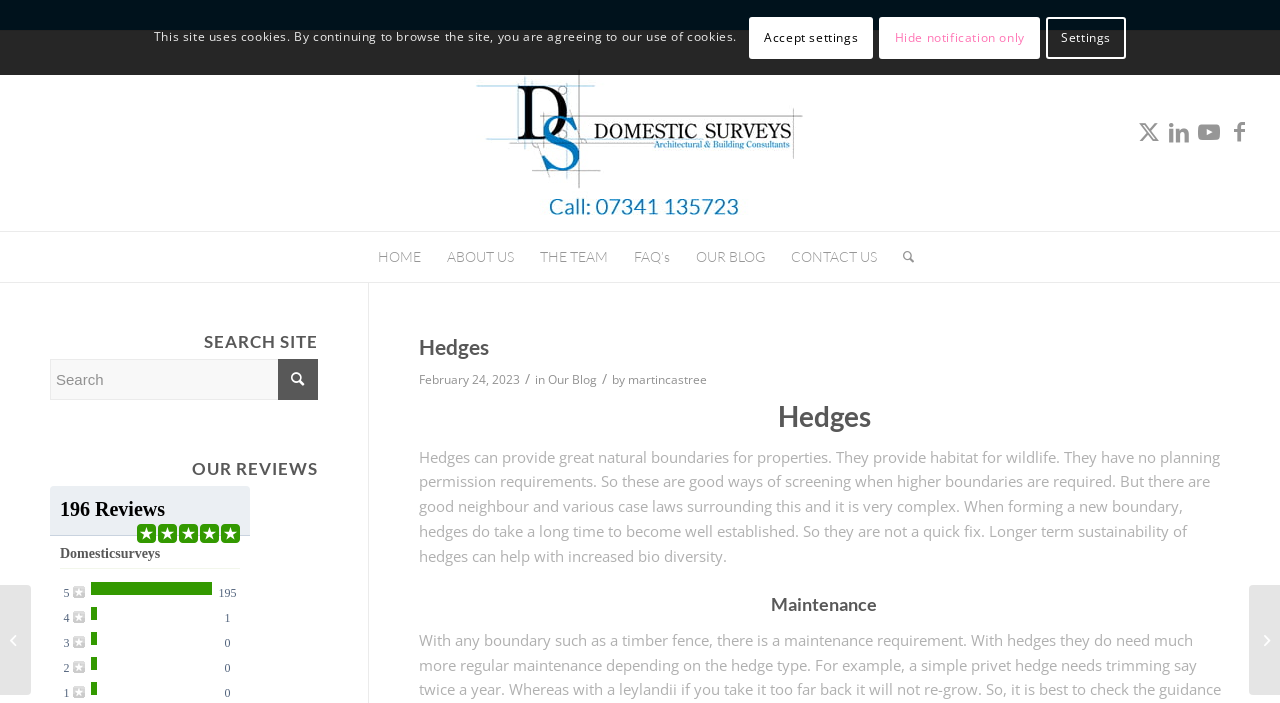Identify the bounding box for the UI element described as: "HOME". Ensure the coordinates are four float numbers between 0 and 1, formatted as [left, top, right, bottom].

[0.286, 0.33, 0.339, 0.401]